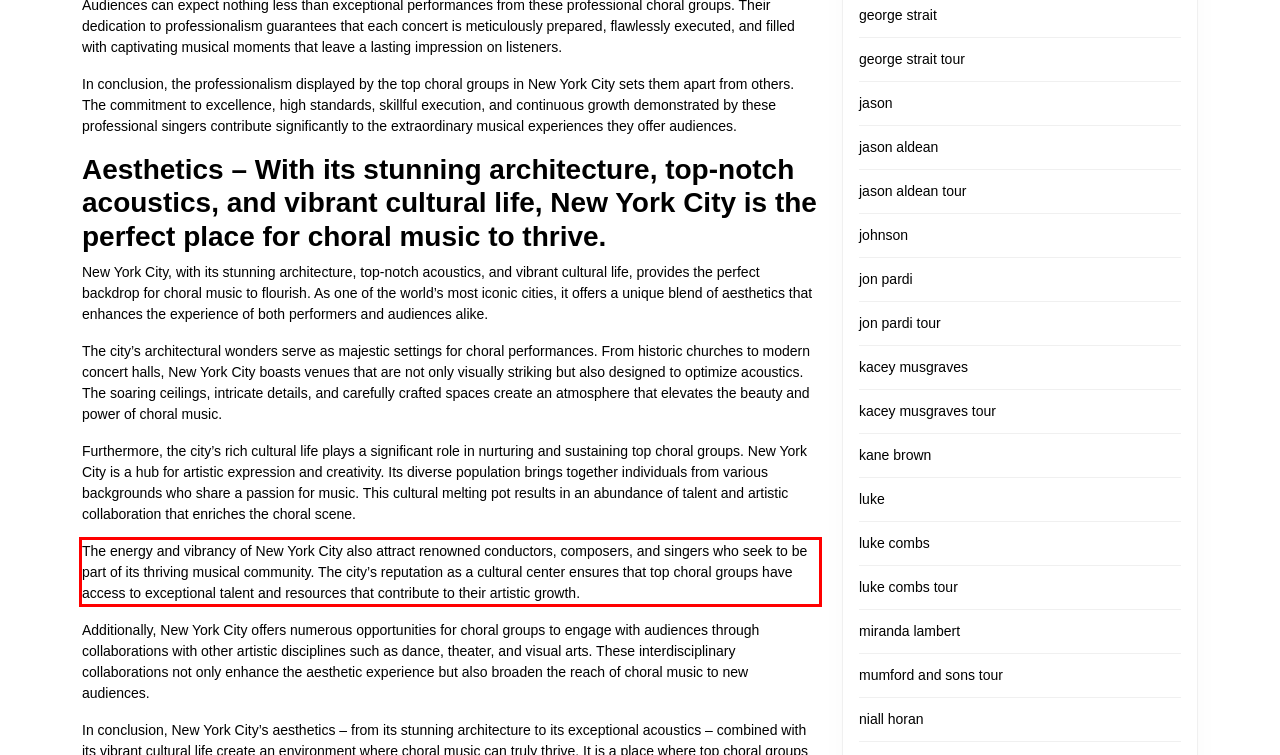You are given a screenshot with a red rectangle. Identify and extract the text within this red bounding box using OCR.

The energy and vibrancy of New York City also attract renowned conductors, composers, and singers who seek to be part of its thriving musical community. The city’s reputation as a cultural center ensures that top choral groups have access to exceptional talent and resources that contribute to their artistic growth.